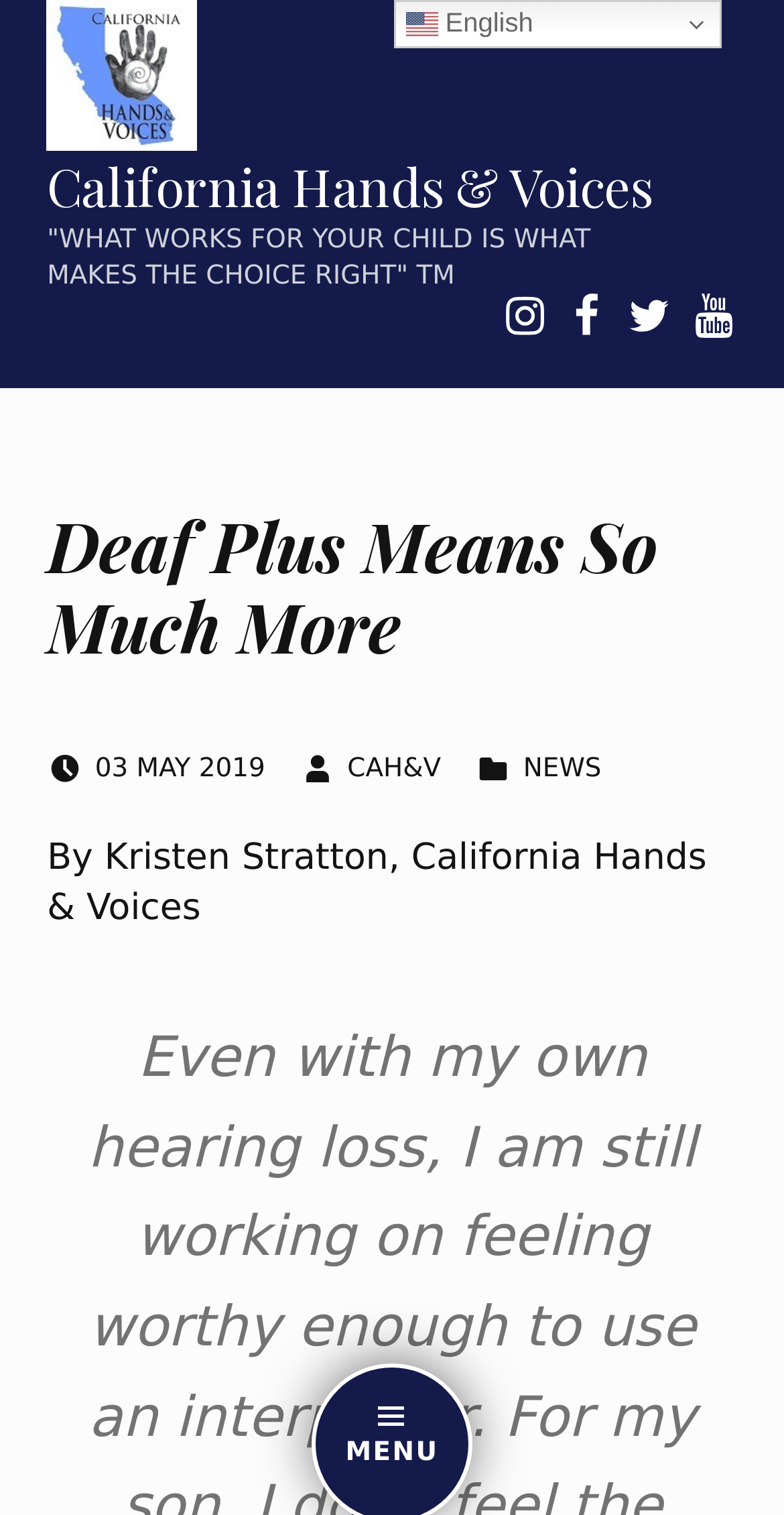Find the bounding box of the element with the following description: "English". The coordinates must be four float numbers between 0 and 1, formatted as [left, top, right, bottom].

[0.502, 0.0, 0.92, 0.032]